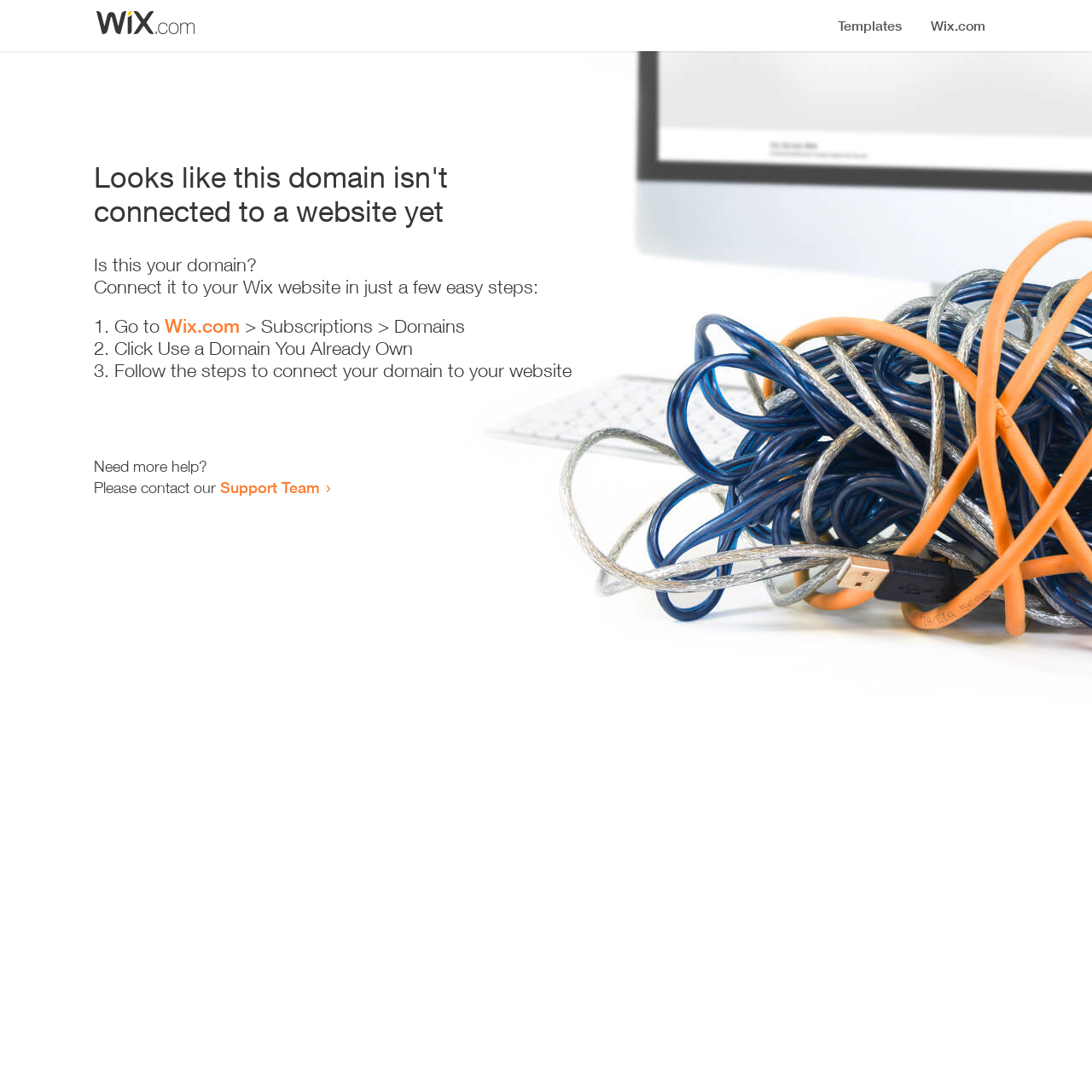Who can I contact for more help?
Please respond to the question with a detailed and informative answer.

If I need more help, I can contact the Support Team, as indicated by the link 'Support Team' at the bottom of the webpage.